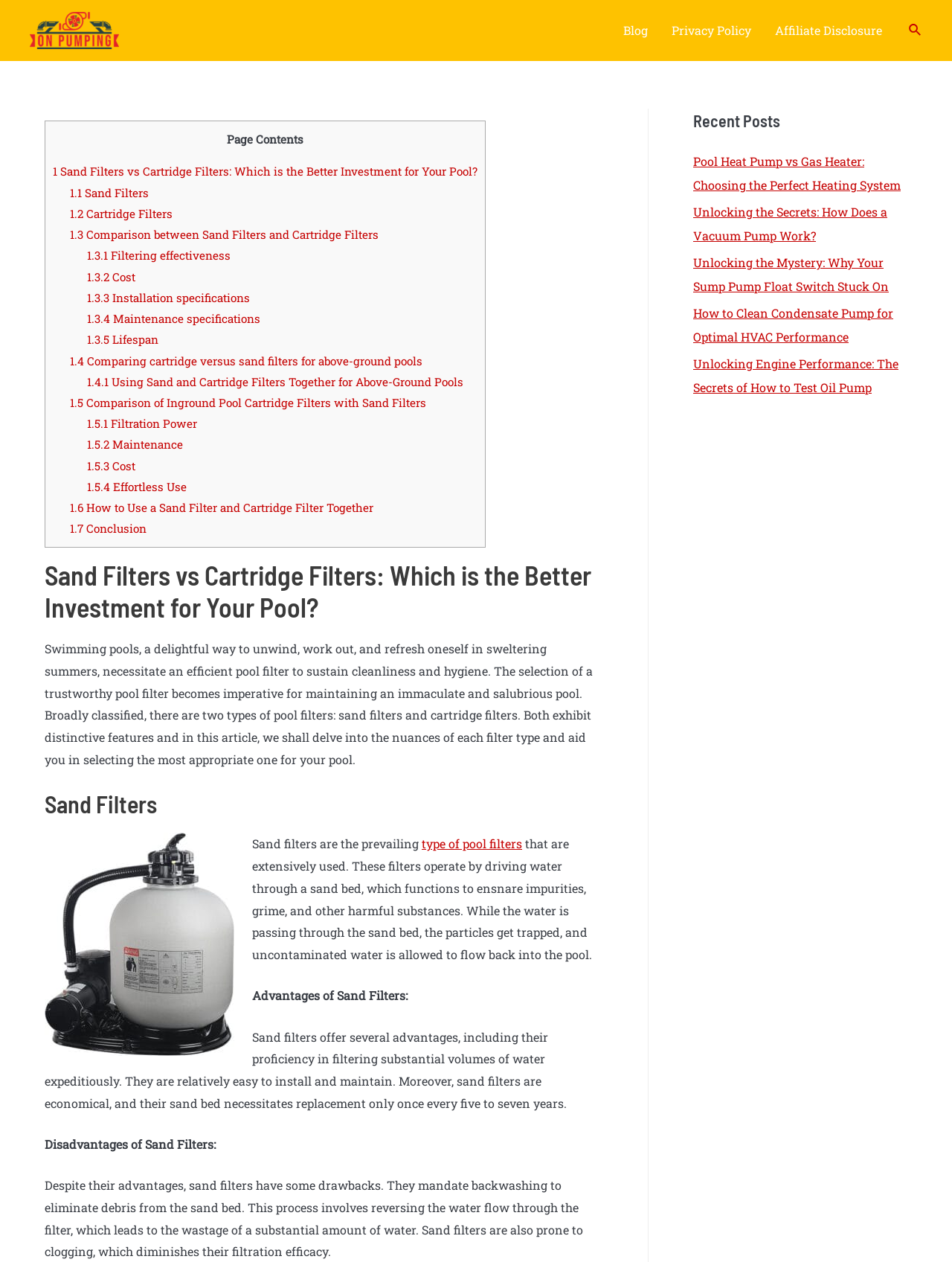Using the webpage screenshot, find the UI element described by 1.3.1 Filtering effectiveness. Provide the bounding box coordinates in the format (top-left x, top-left y, bottom-right x, bottom-right y), ensuring all values are floating point numbers between 0 and 1.

[0.091, 0.197, 0.242, 0.208]